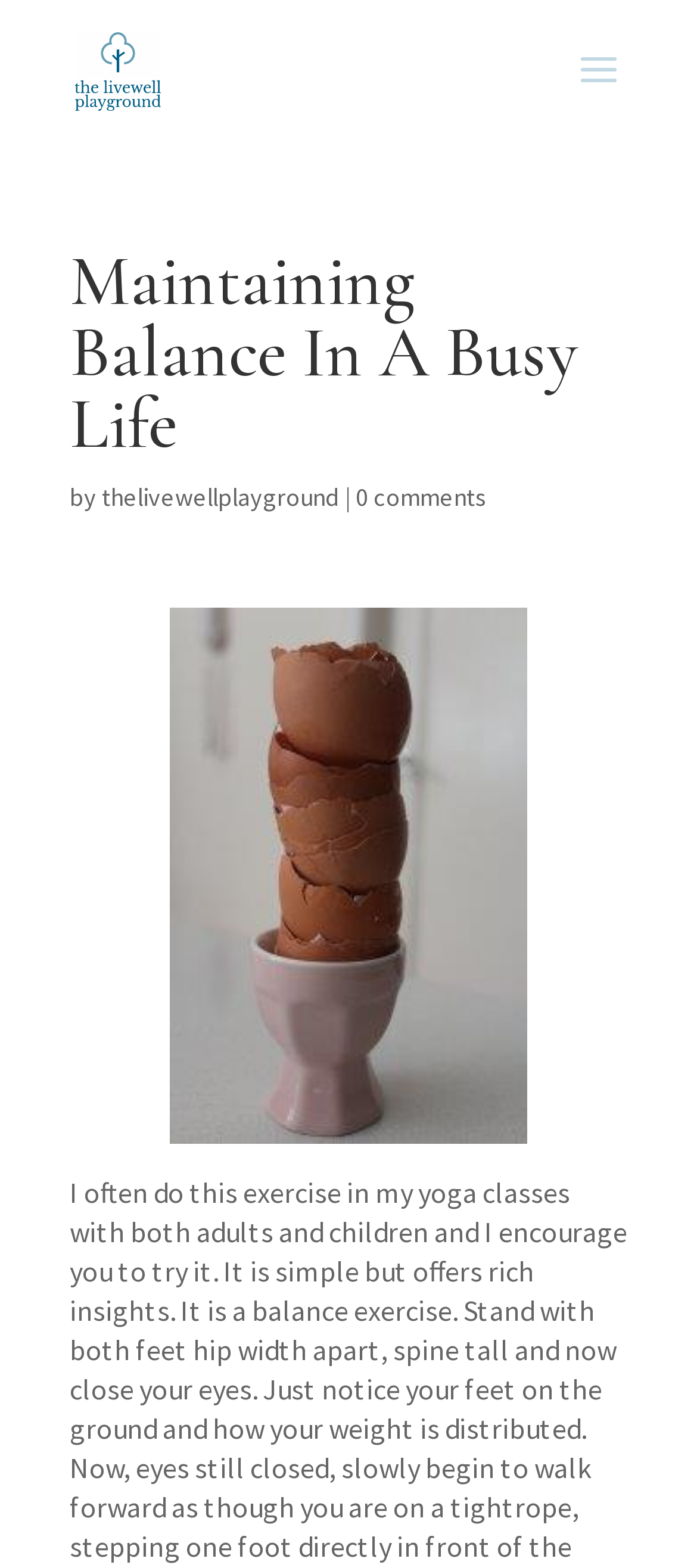Please answer the following question using a single word or phrase: 
What is the name of the image?

eggshells